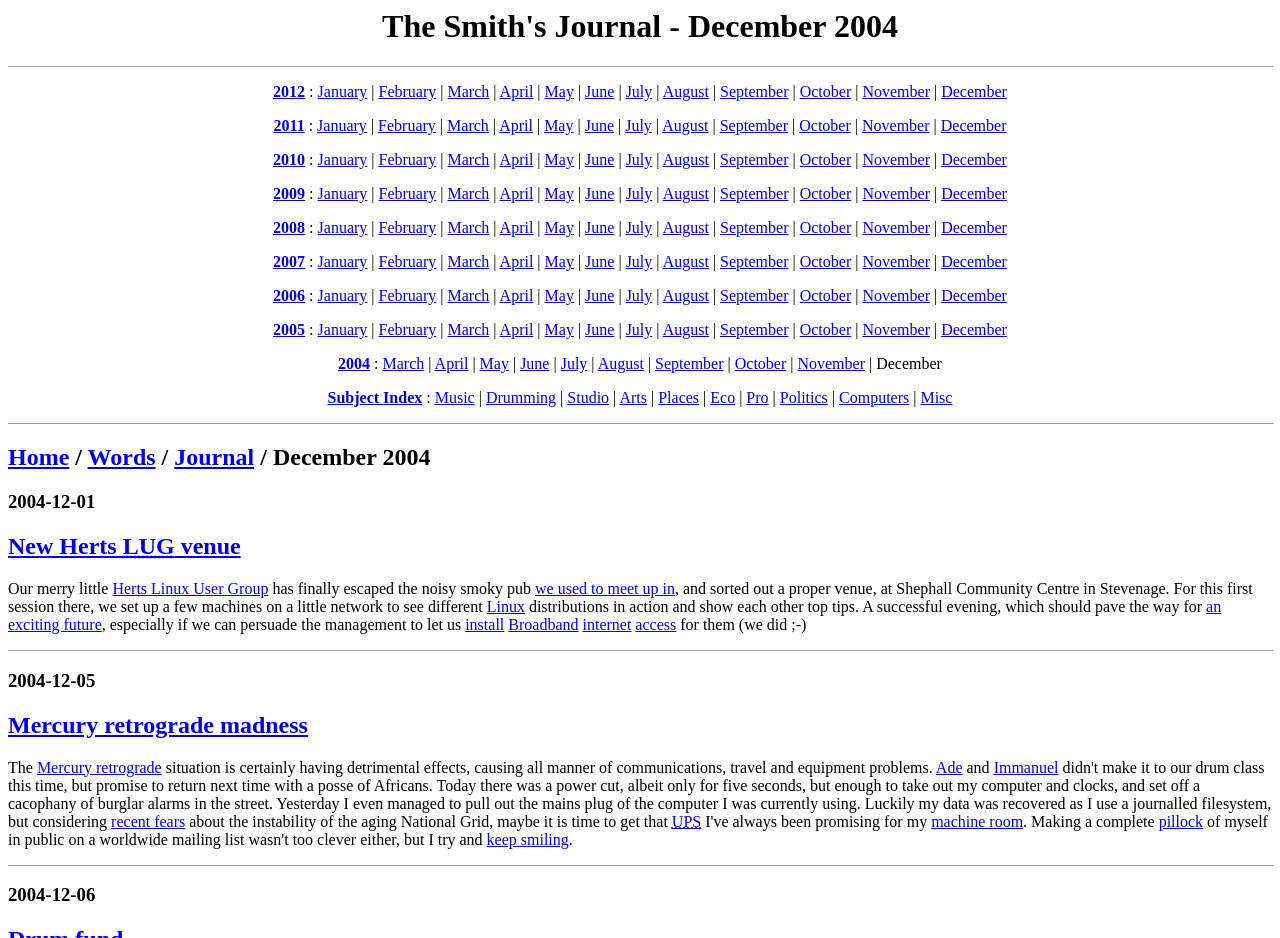Please determine the bounding box coordinates of the section I need to click to accomplish this instruction: "Browse 2011".

[0.214, 0.125, 0.238, 0.143]